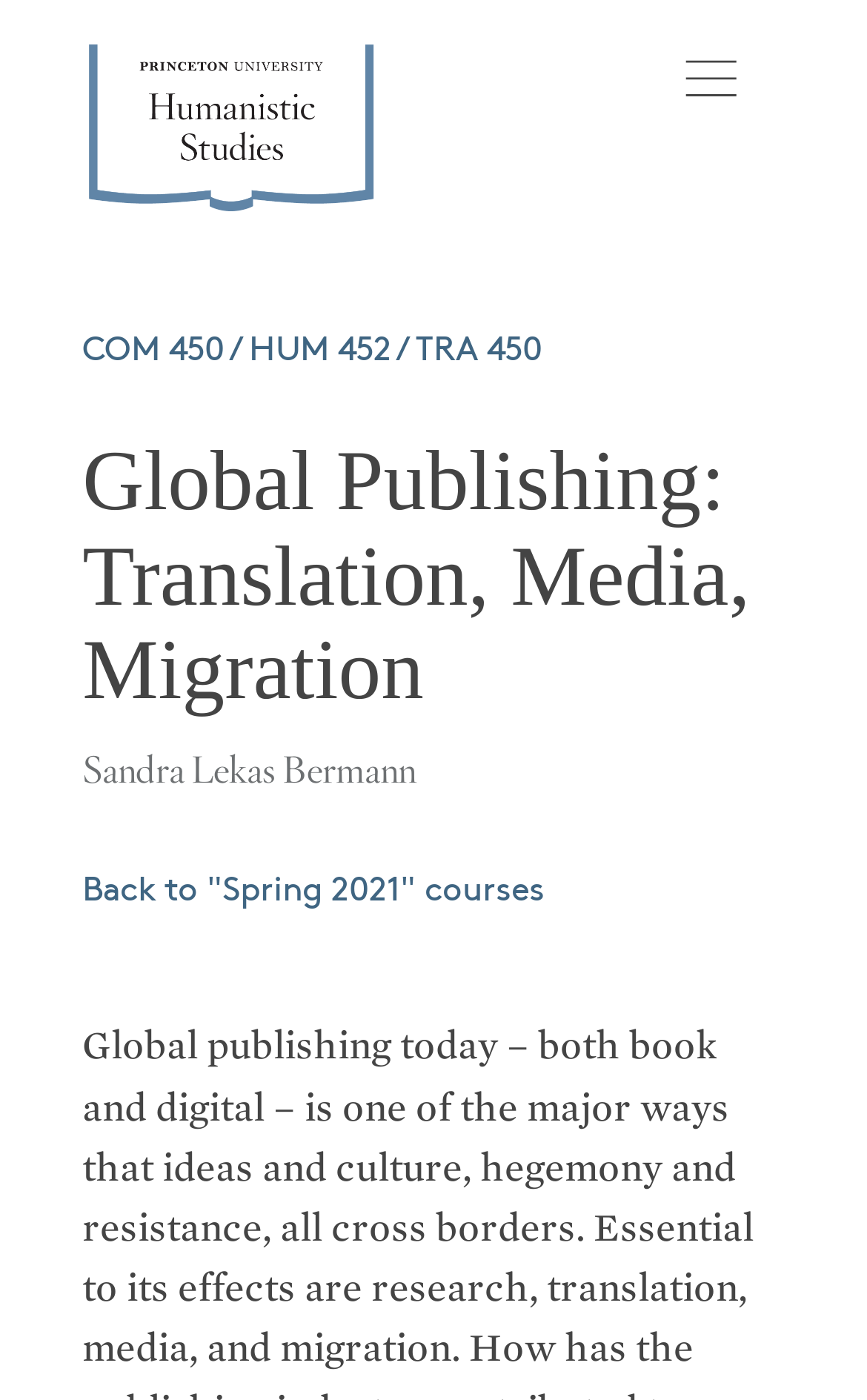Generate a comprehensive description of the webpage.

The webpage is about the "Global Publishing: Translation, Media, Migration" program in Humanistic Studies. At the top left corner, there is a logo of Humanistic Studies, accompanied by a link to it. To the right of the logo, there is a menu icon. 

Below the logo, there are four headings. The first heading reads "COM 450 / HUM 452 / TRA 450". The second heading is the title of the program, "Global Publishing: Translation, Media, Migration". The third heading is the name "Sandra Lekas Bermann". The fourth heading is a link that says "Back to 'Spring 2021' courses", which is positioned at the bottom of the four headings.